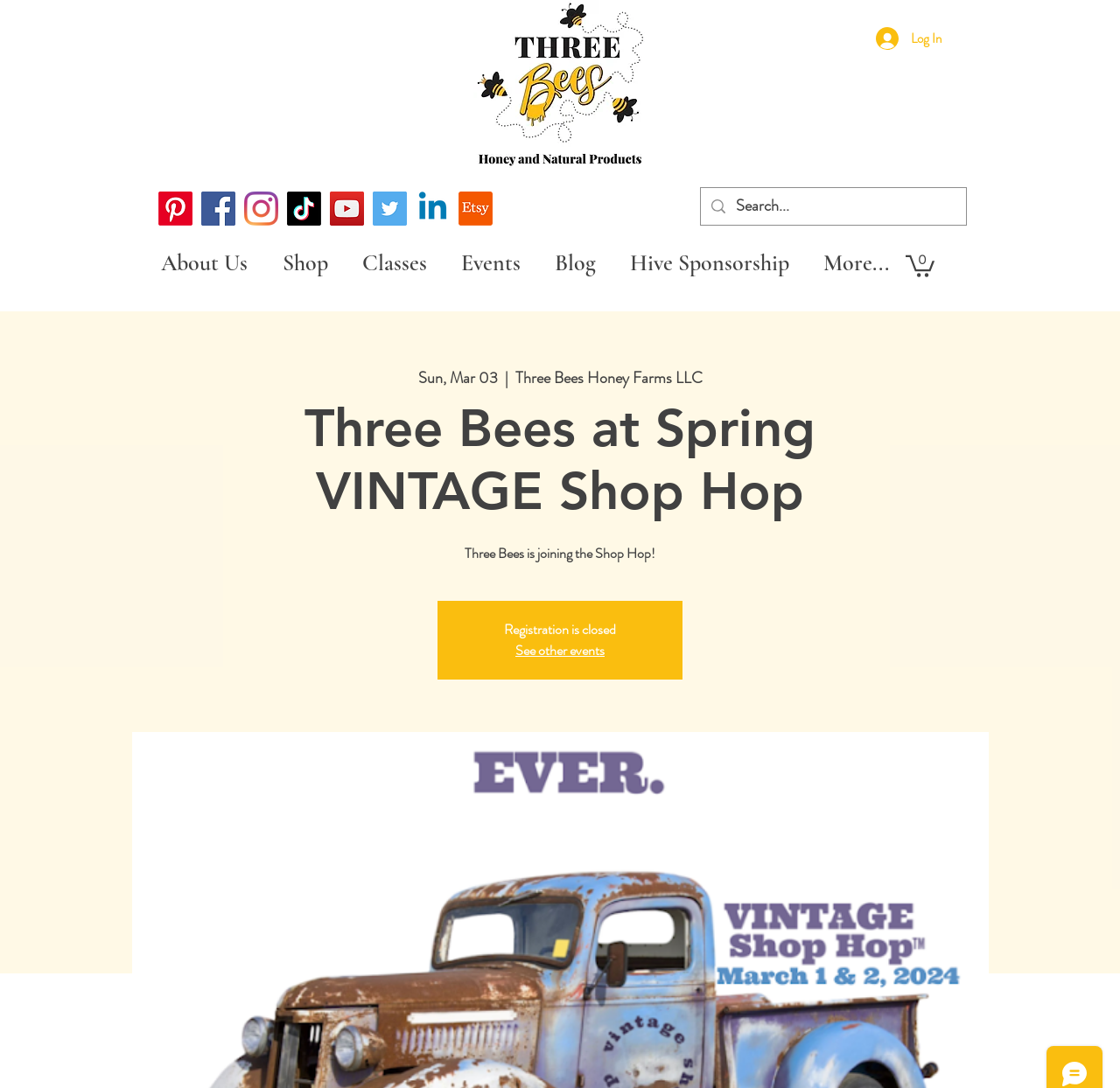Identify the bounding box coordinates of the part that should be clicked to carry out this instruction: "See other events".

[0.46, 0.589, 0.54, 0.607]